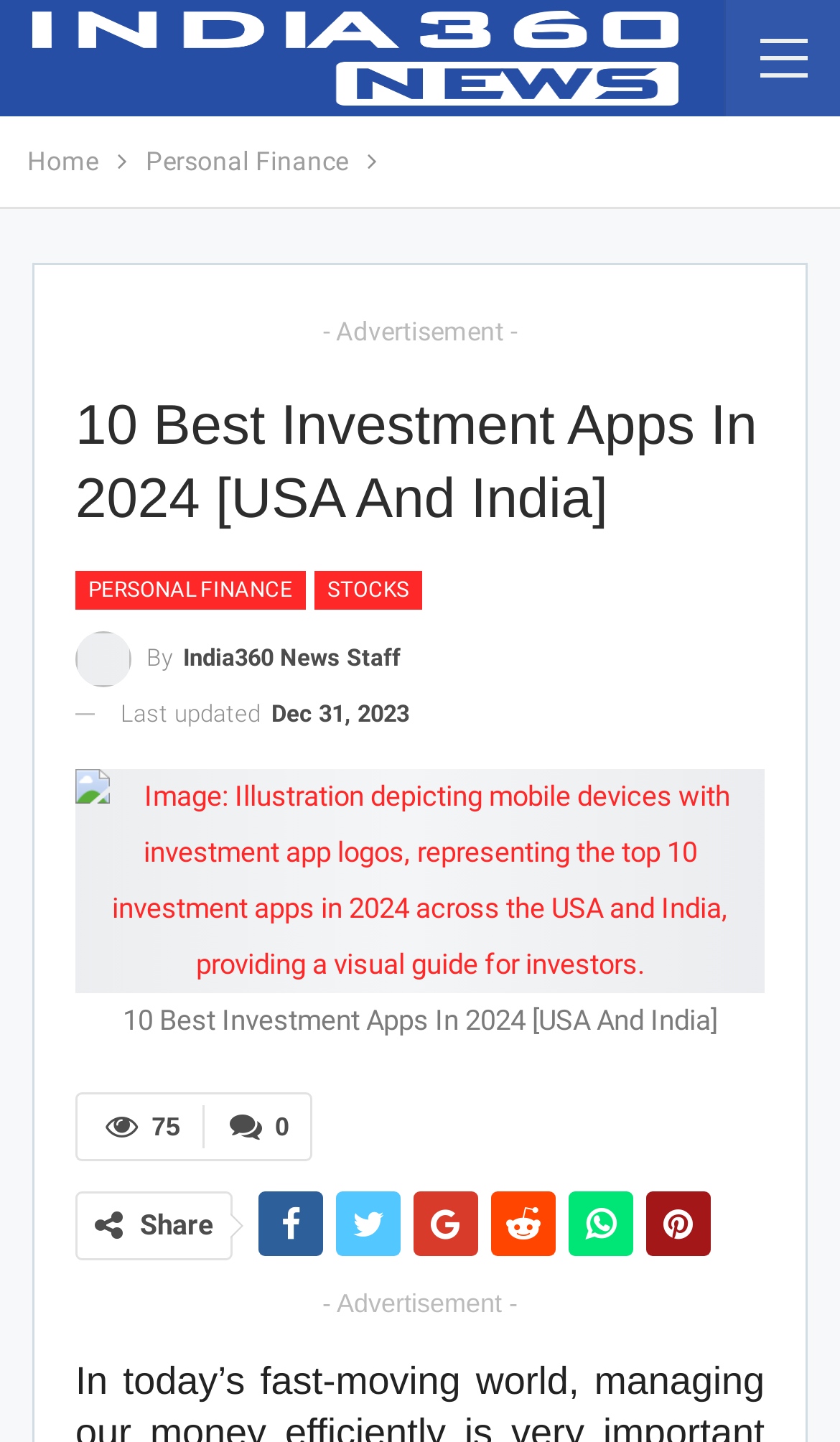How many social media sharing links are there?
Using the image, give a concise answer in the form of a single word or short phrase.

6